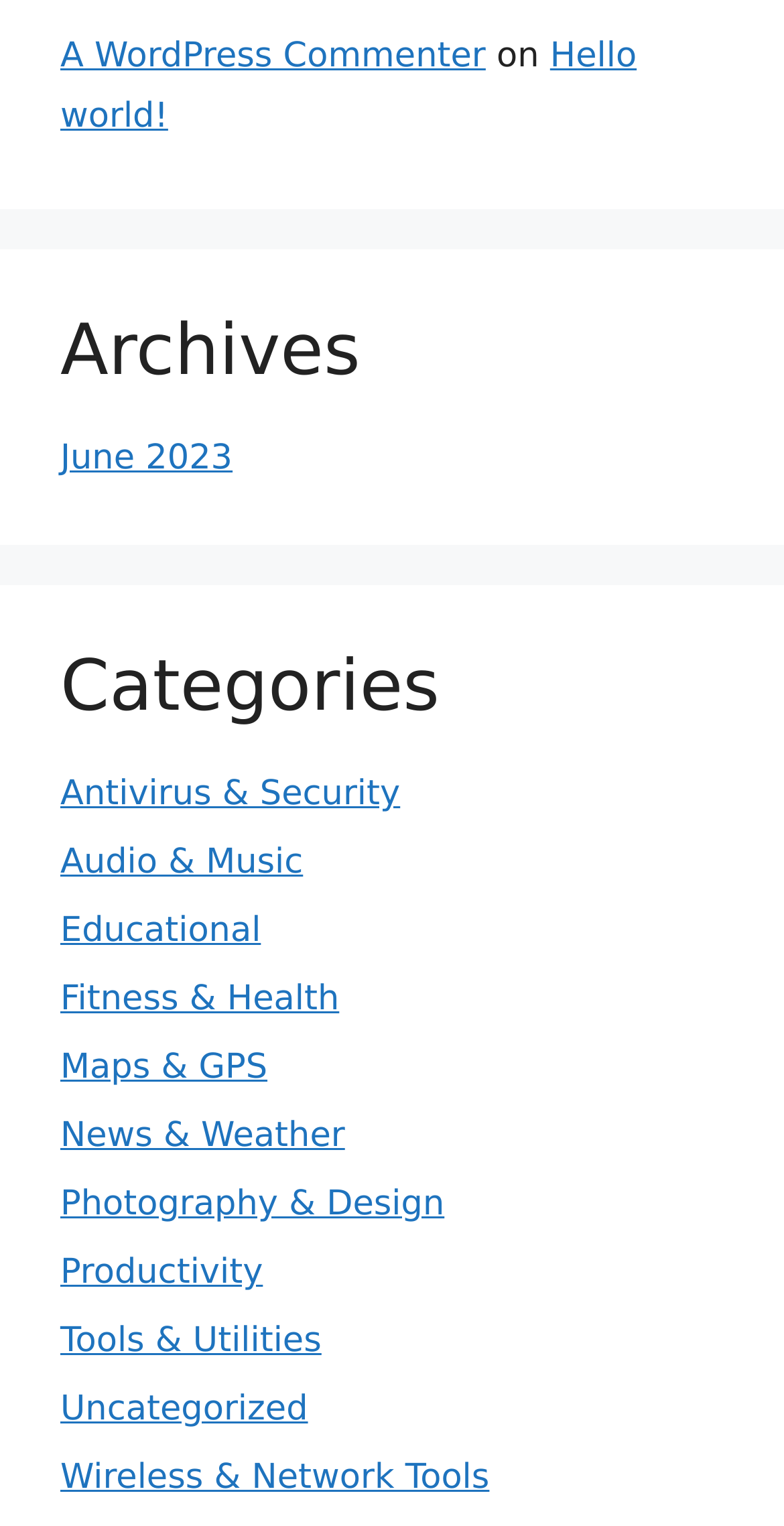Please find the bounding box coordinates of the section that needs to be clicked to achieve this instruction: "Schedule online".

None